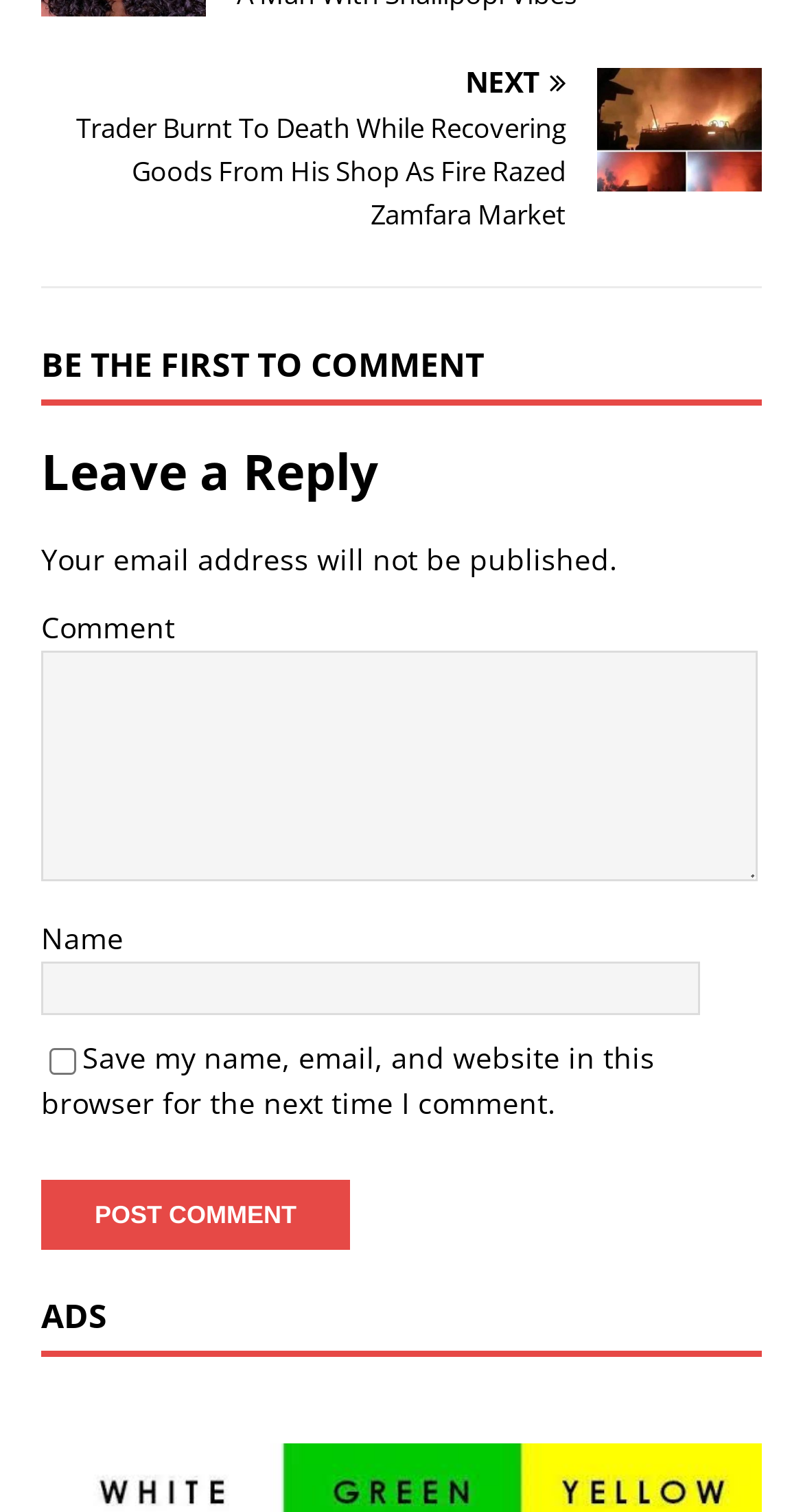Respond concisely with one word or phrase to the following query:
What is the button used for?

Post Comment